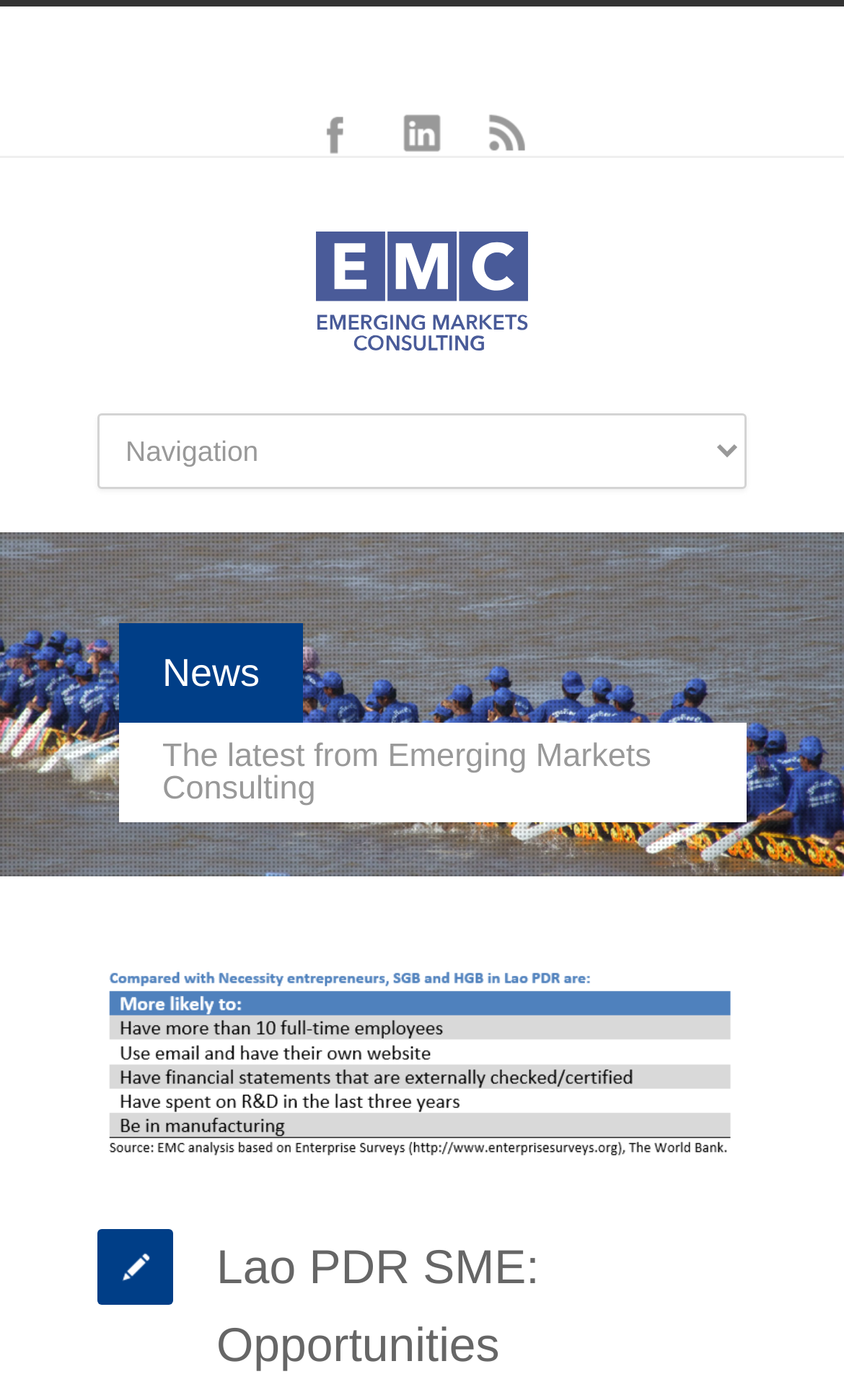Provide your answer in one word or a succinct phrase for the question: 
How many links are there on the top of the page?

4